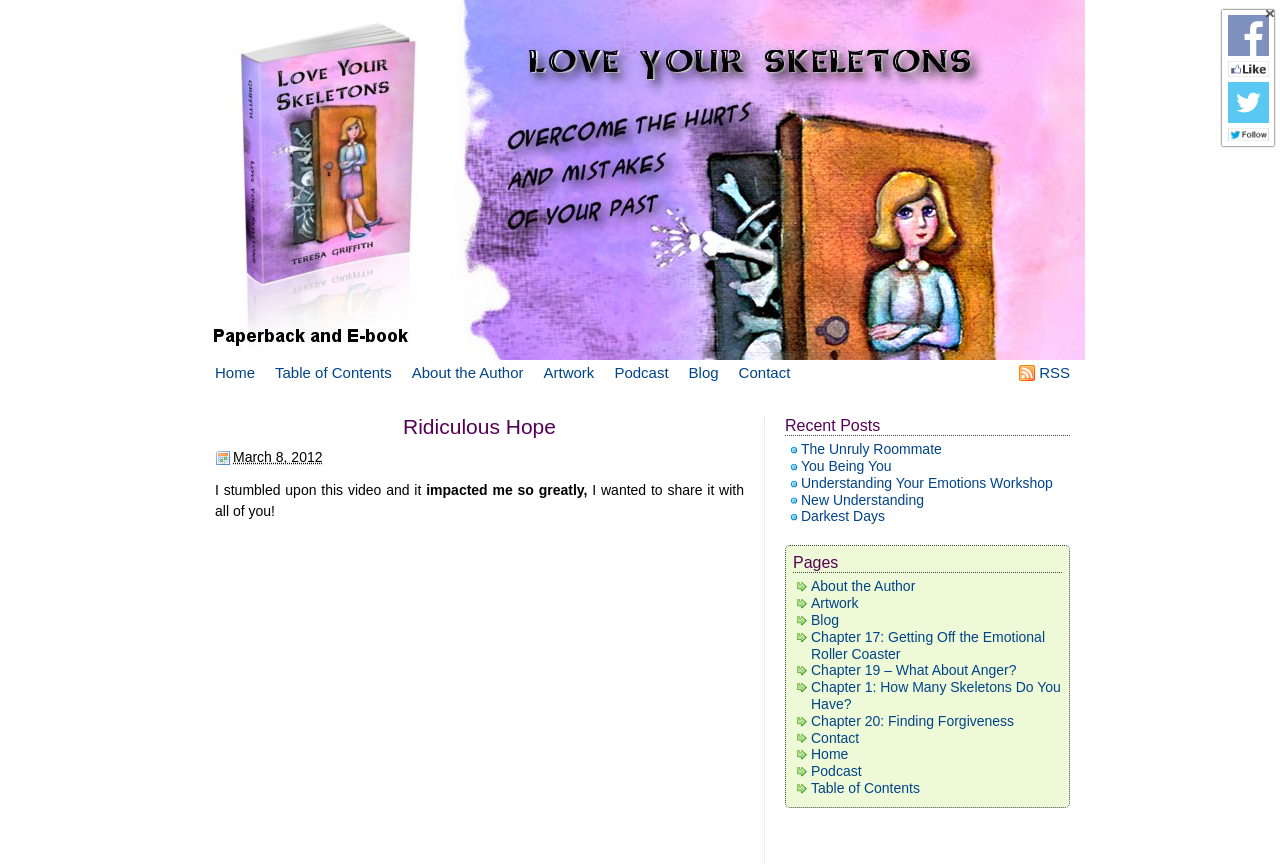What is the name of the section that lists recent blog posts?
Refer to the screenshot and answer in one word or phrase.

Recent Posts